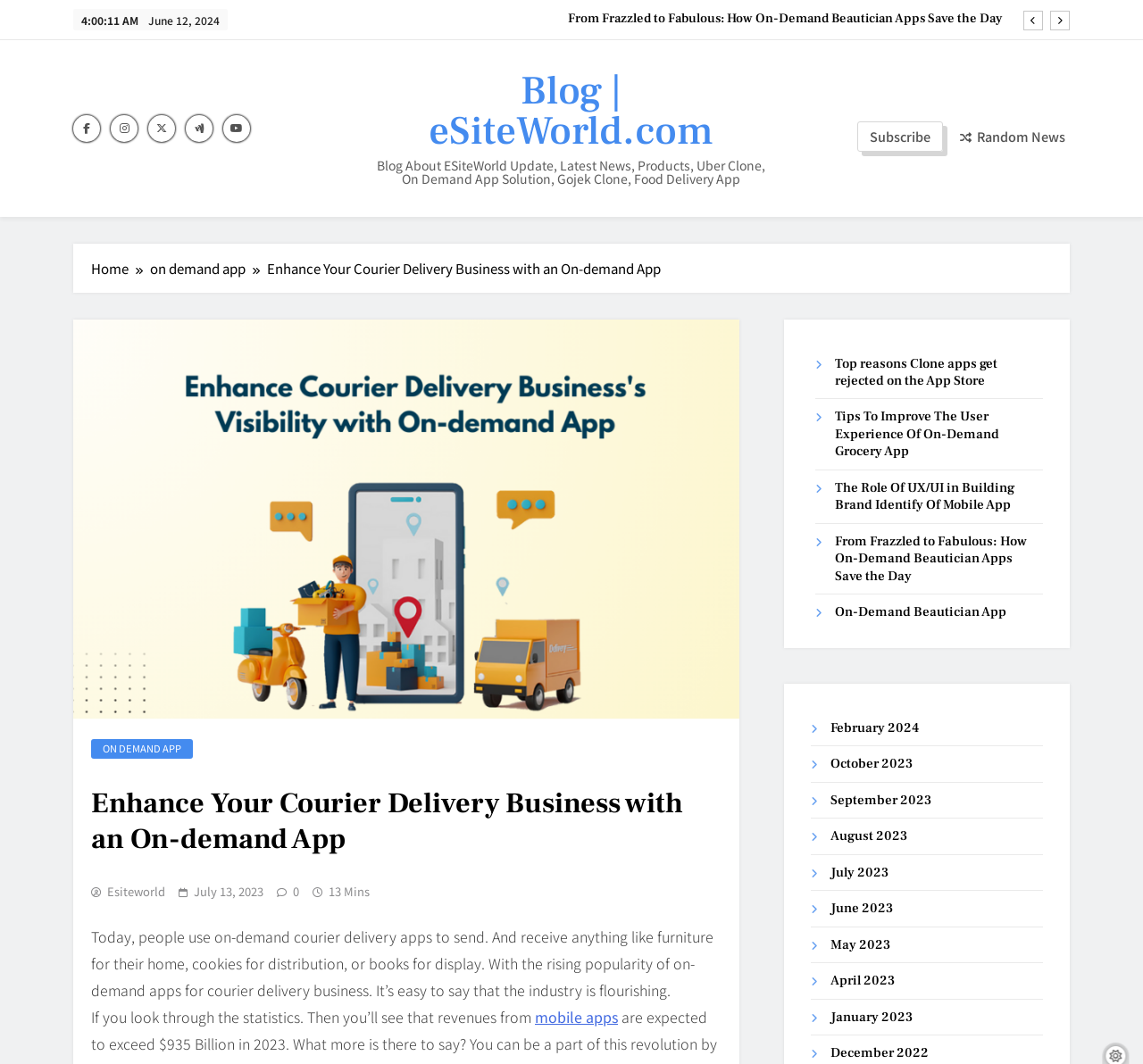Answer this question using a single word or a brief phrase:
What is the time frame mentioned in the webpage?

2022-2024